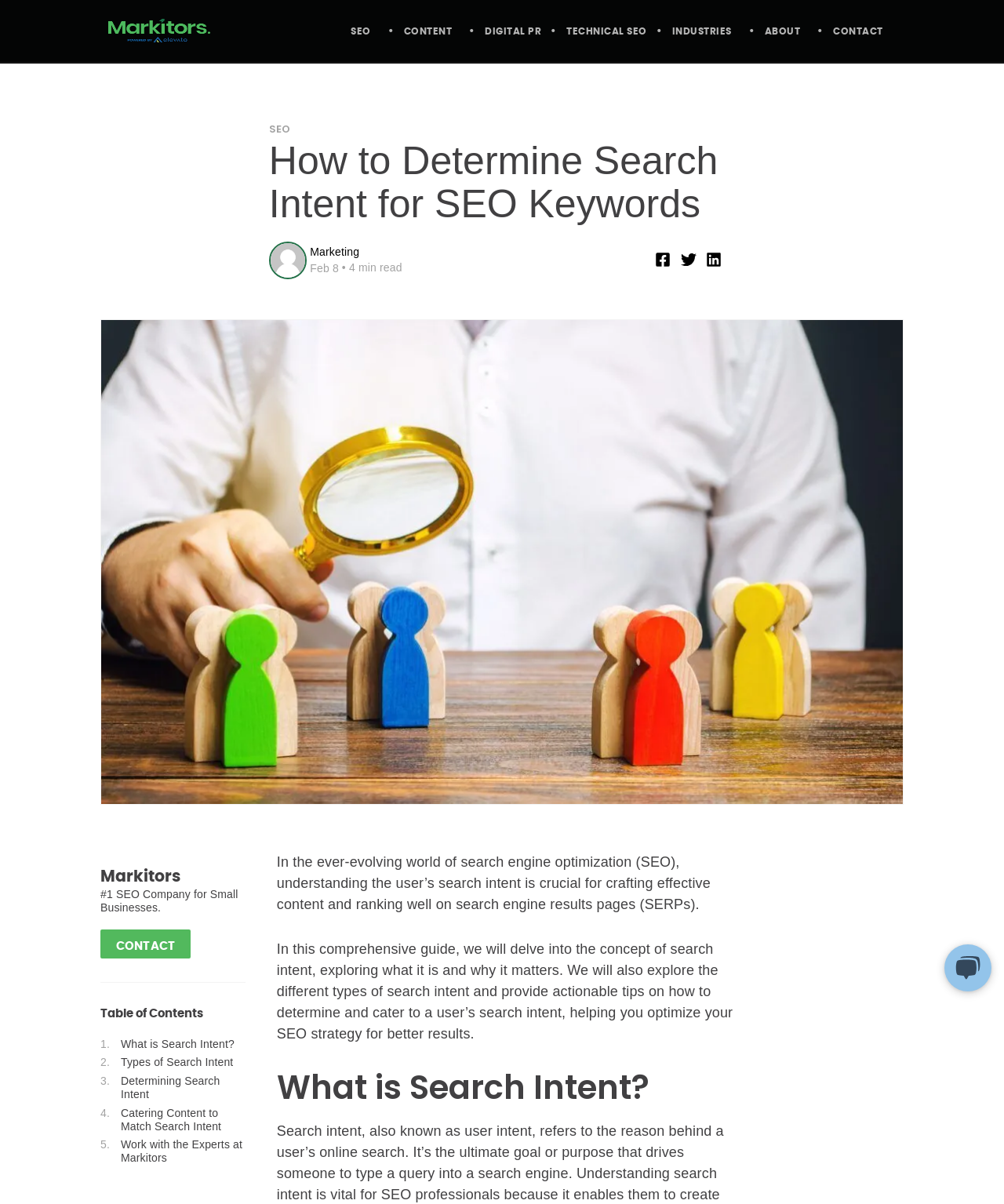Find and indicate the bounding box coordinates of the region you should select to follow the given instruction: "Contact Markitors".

[0.1, 0.772, 0.19, 0.796]